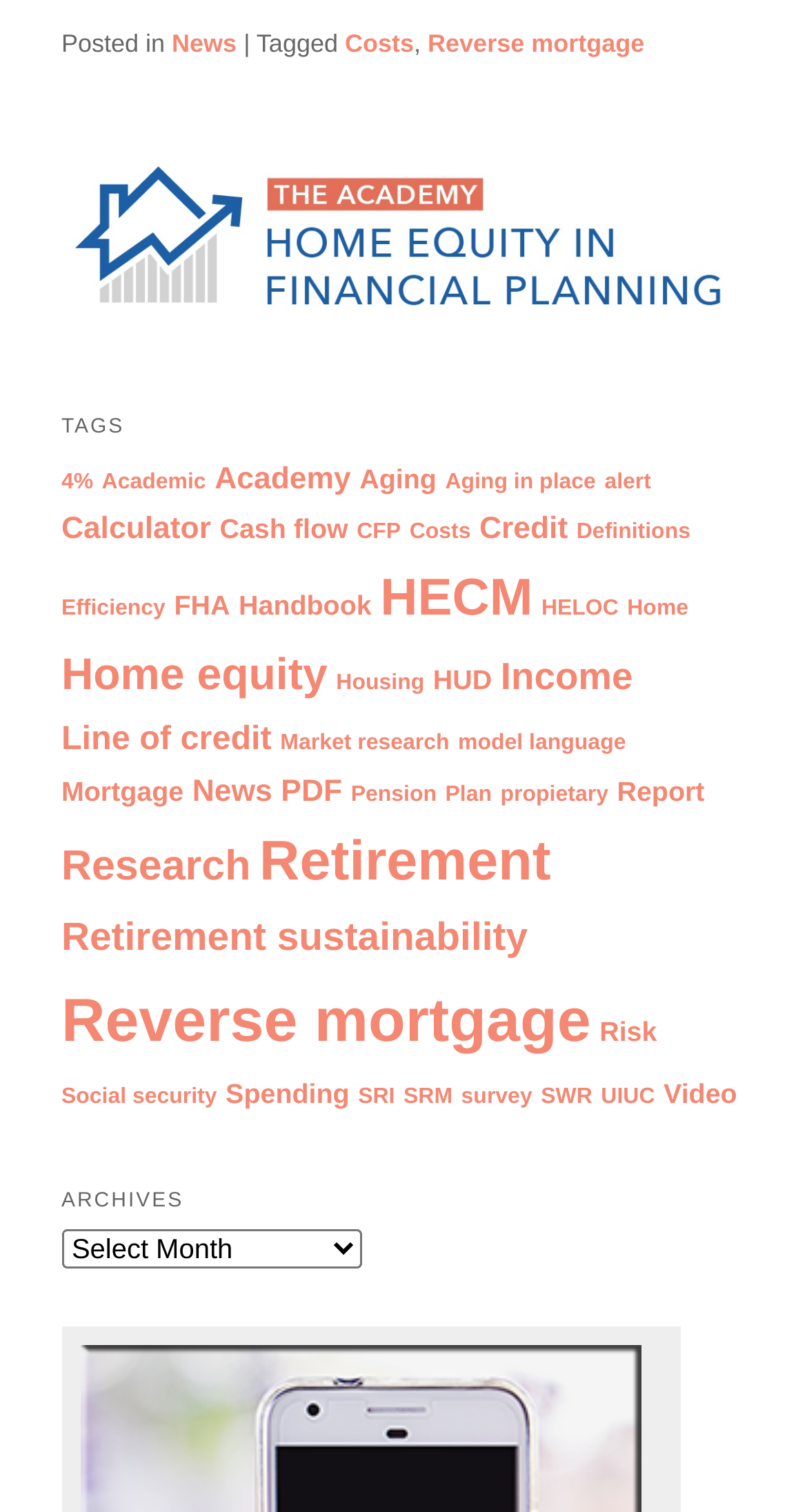Using the provided element description: "Credit", determine the bounding box coordinates of the corresponding UI element in the screenshot.

[0.594, 0.34, 0.704, 0.362]